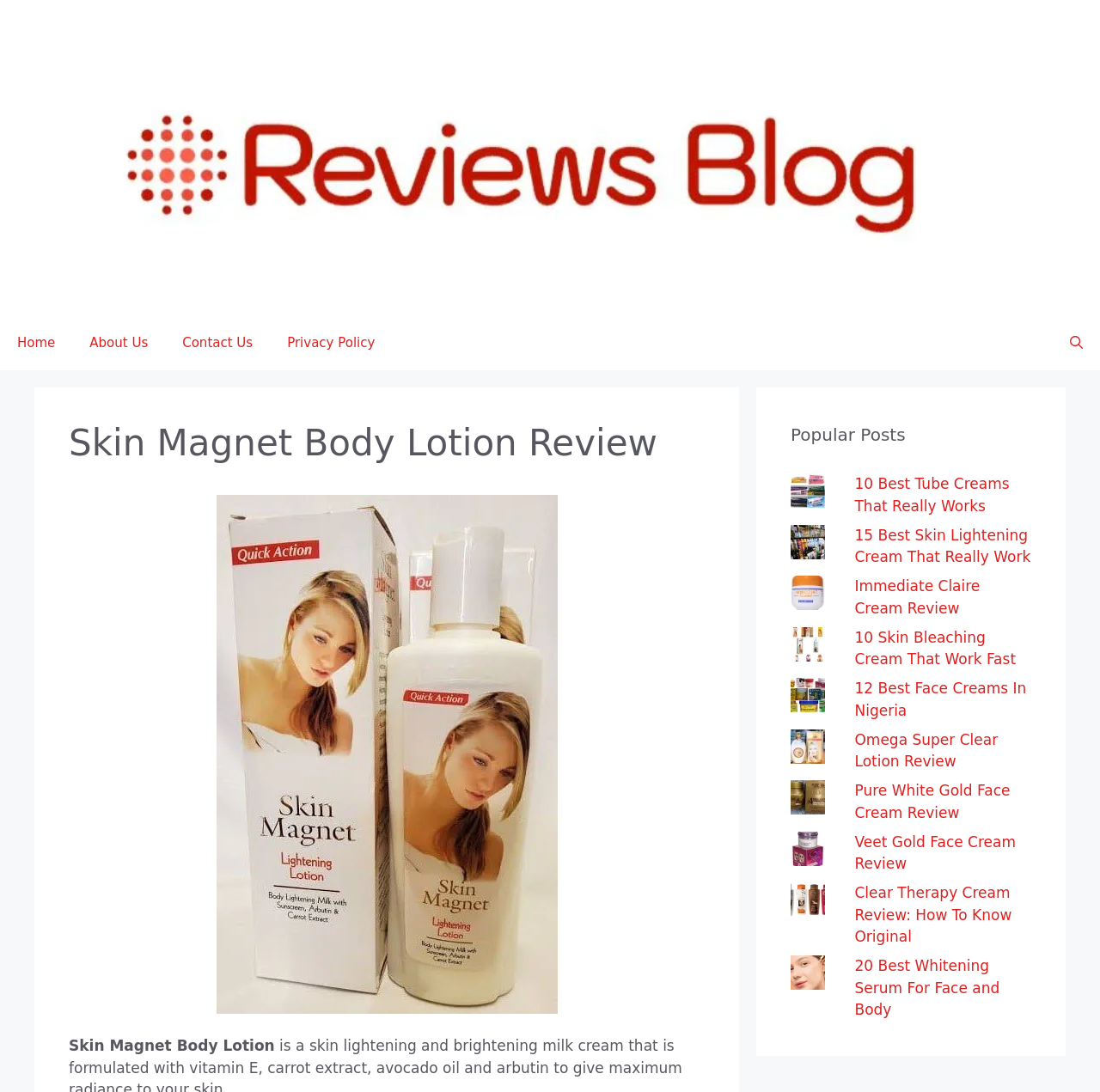Provide a short, one-word or phrase answer to the question below:
How many popular posts are listed on the webpage?

10